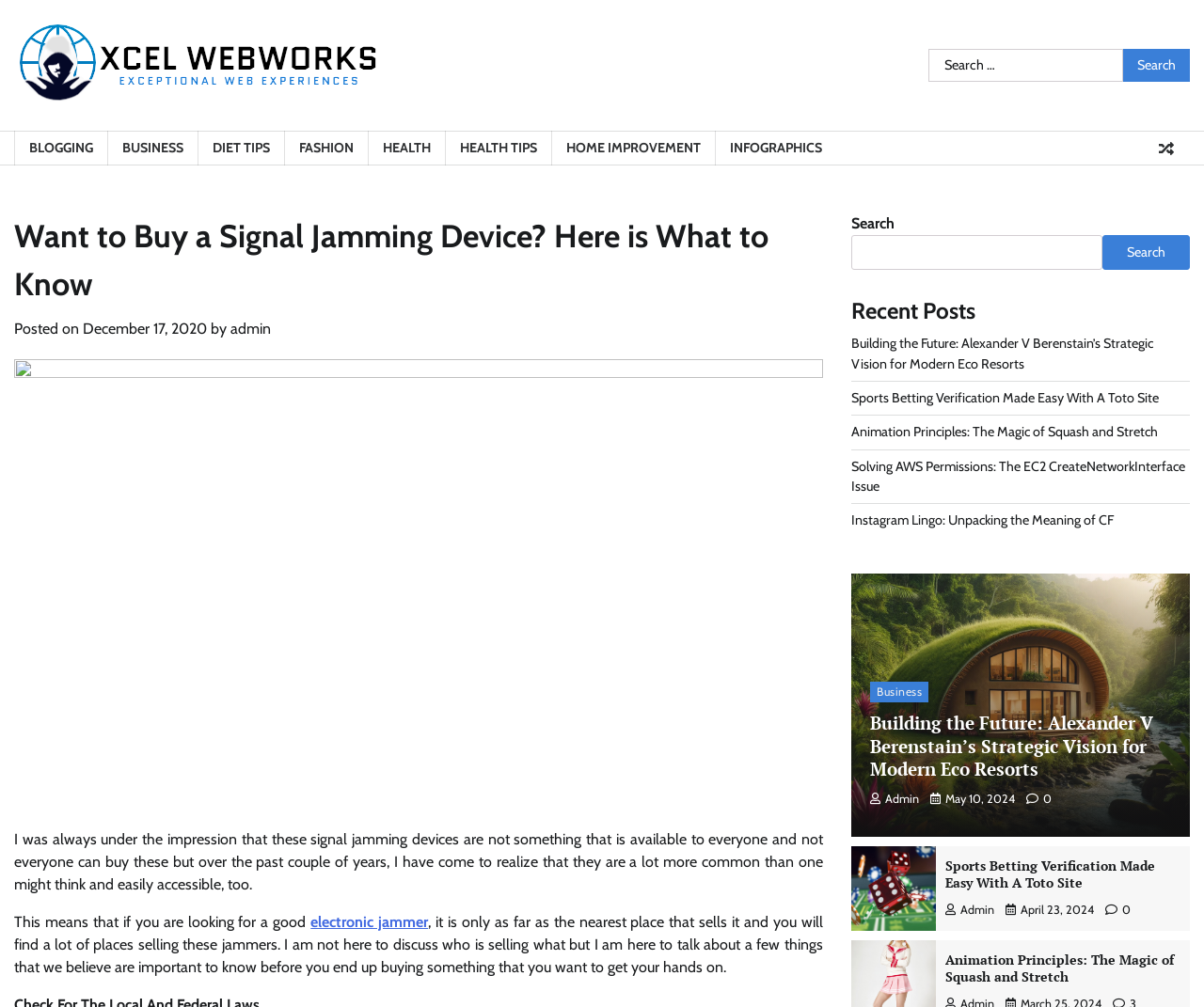Given the element description parent_node: Search for: value="Search", predict the bounding box coordinates for the UI element in the webpage screenshot. The format should be (top-left x, top-left y, bottom-right x, bottom-right y), and the values should be between 0 and 1.

[0.932, 0.048, 0.988, 0.081]